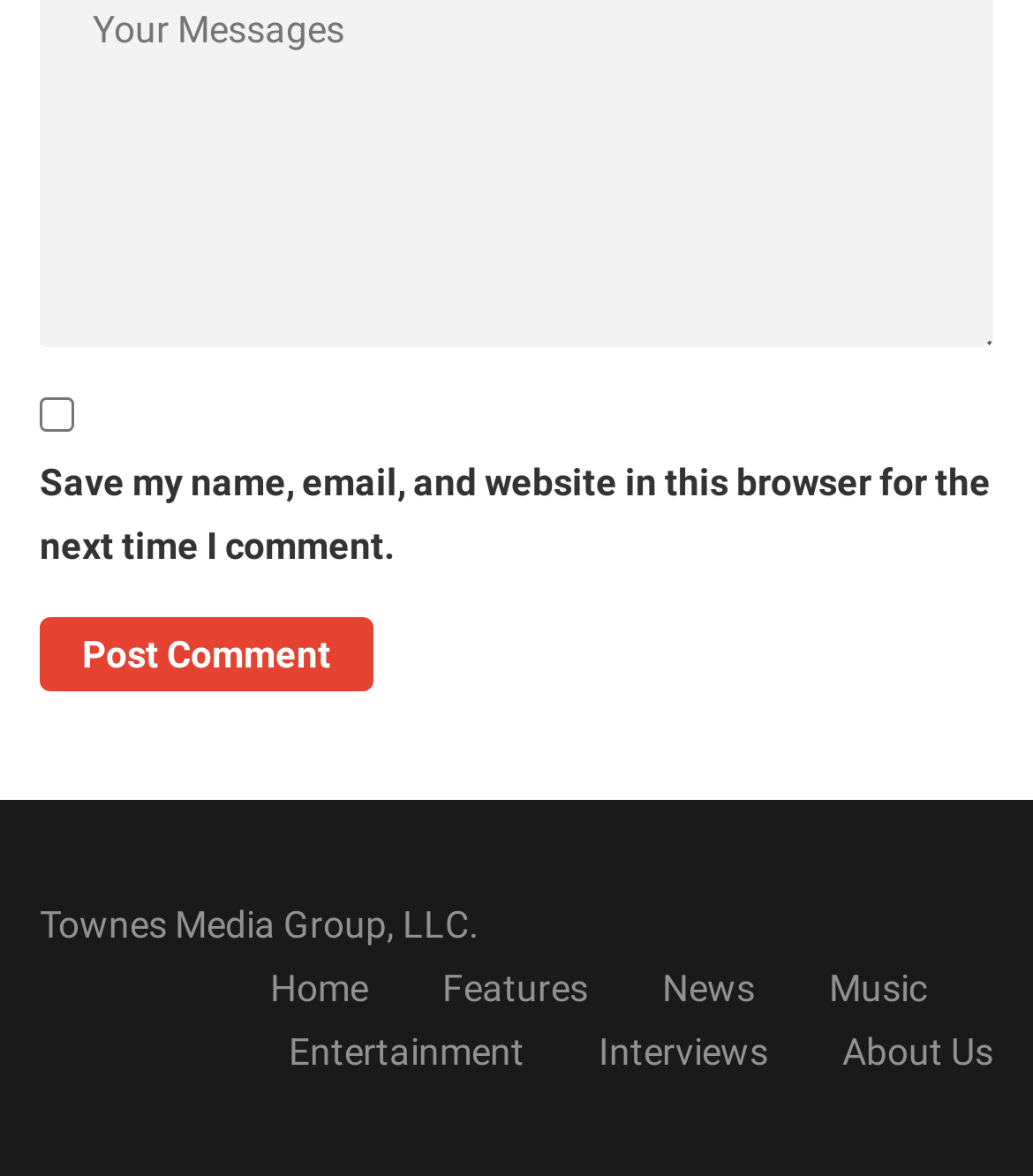Locate the bounding box coordinates of the clickable part needed for the task: "Visit the News section".

[0.641, 0.822, 0.731, 0.858]